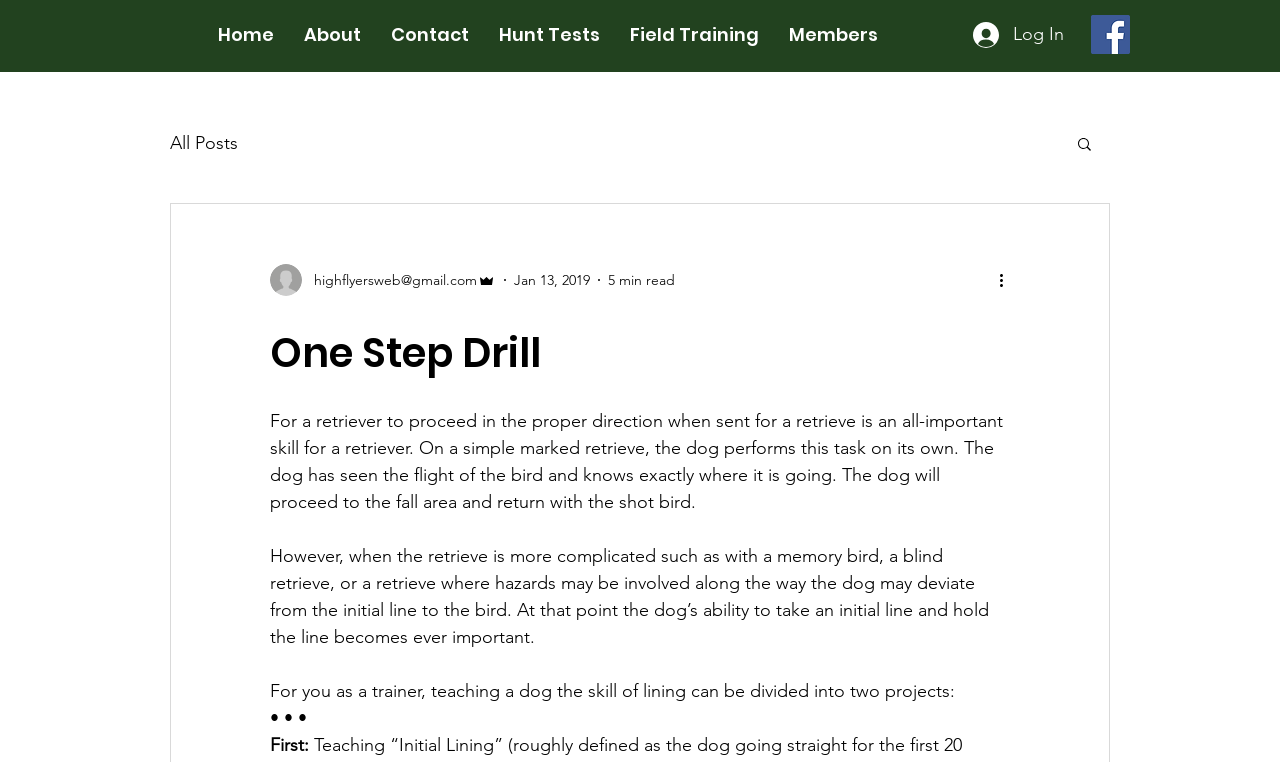What is the purpose of the 'One Step Drill'?
Can you provide a detailed and comprehensive answer to the question?

The purpose of the 'One Step Drill' is to teach a dog to retrieve, specifically to proceed in the proper direction when sent for a retrieve, as explained in the StaticText elements on the webpage.